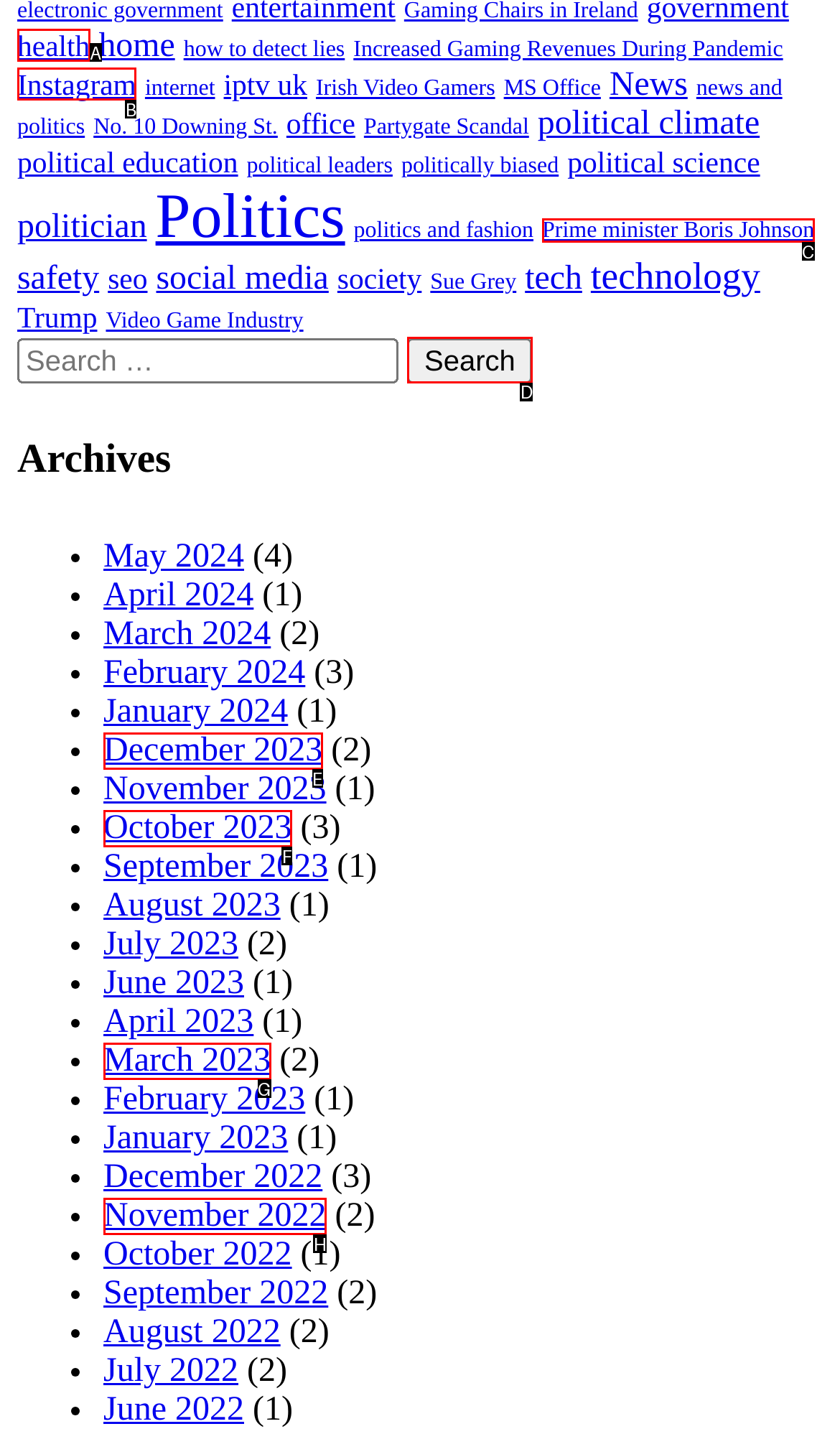Tell me which one HTML element I should click to complete the following task: Search for a term
Answer with the option's letter from the given choices directly.

D